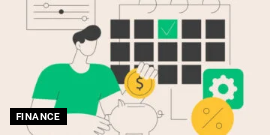What is the person holding?
Respond to the question with a single word or phrase according to the image.

A dollar coin